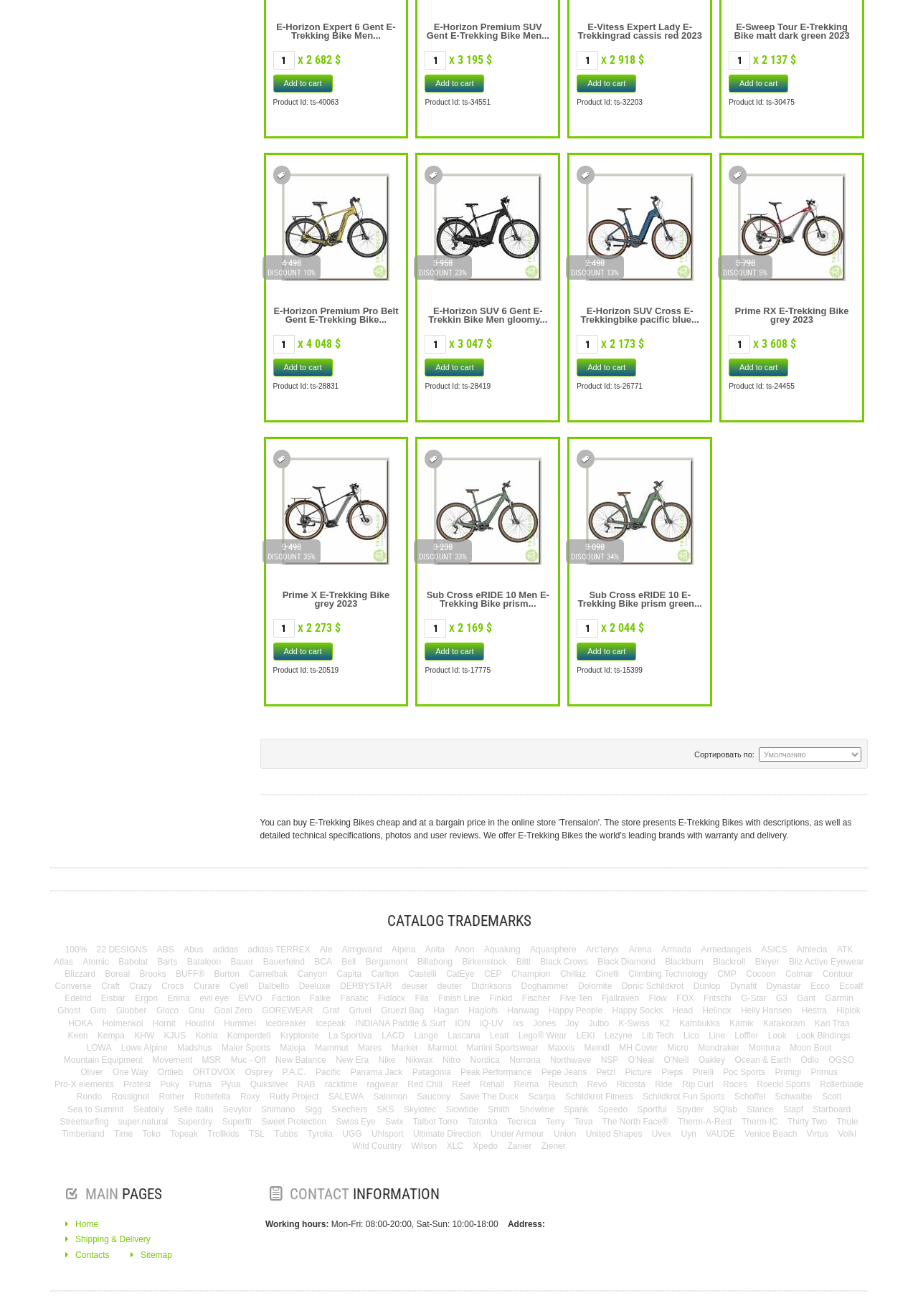Please identify the bounding box coordinates of the element on the webpage that should be clicked to follow this instruction: "Add E-Horizon Premium Pro Belt Gent E-Trekking Bike Men dark gold 2022 to cart". The bounding box coordinates should be given as four float numbers between 0 and 1, formatted as [left, top, right, bottom].

[0.297, 0.273, 0.362, 0.286]